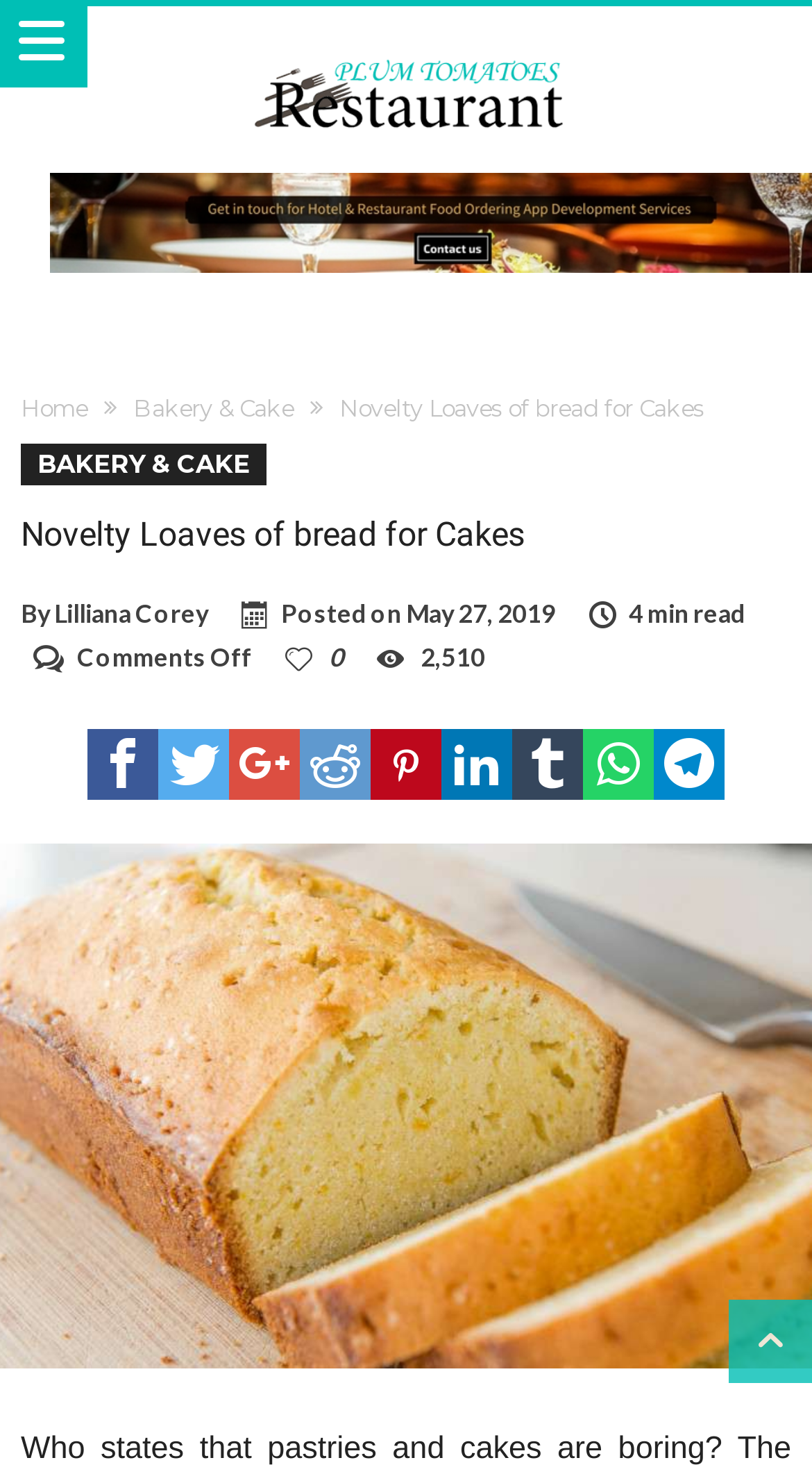Extract the main headline from the webpage and generate its text.

Novelty Loaves of bread for Cakes